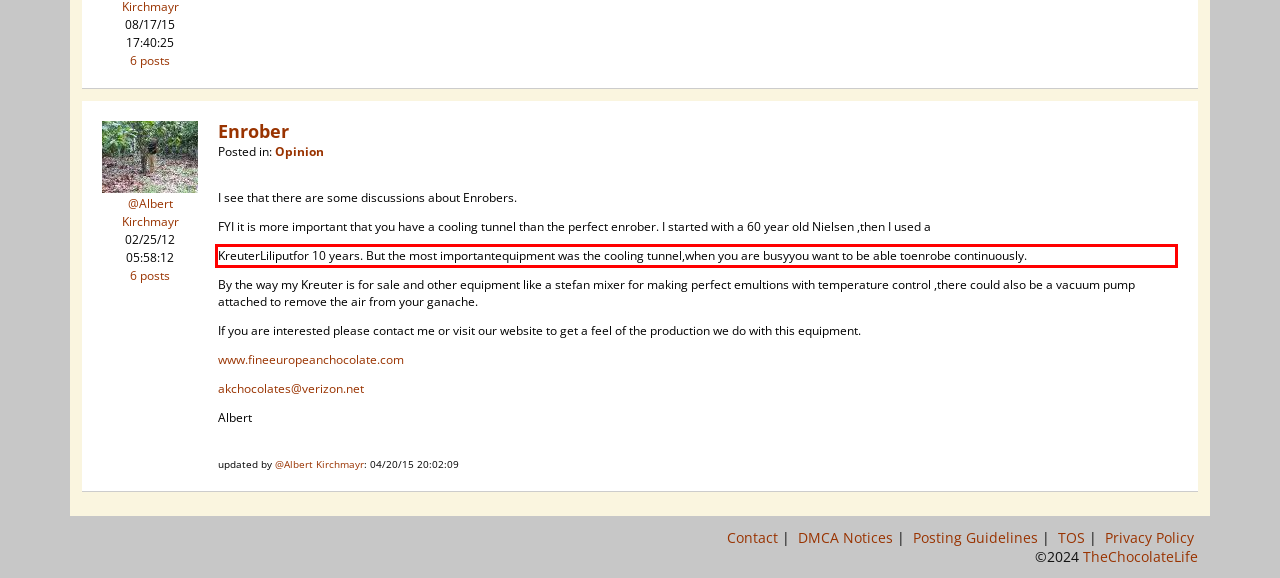There is a screenshot of a webpage with a red bounding box around a UI element. Please use OCR to extract the text within the red bounding box.

KreuterLiliputfor 10 years. But the most importantequipment was the cooling tunnel,when you are busyyou want to be able toenrobe continuously.